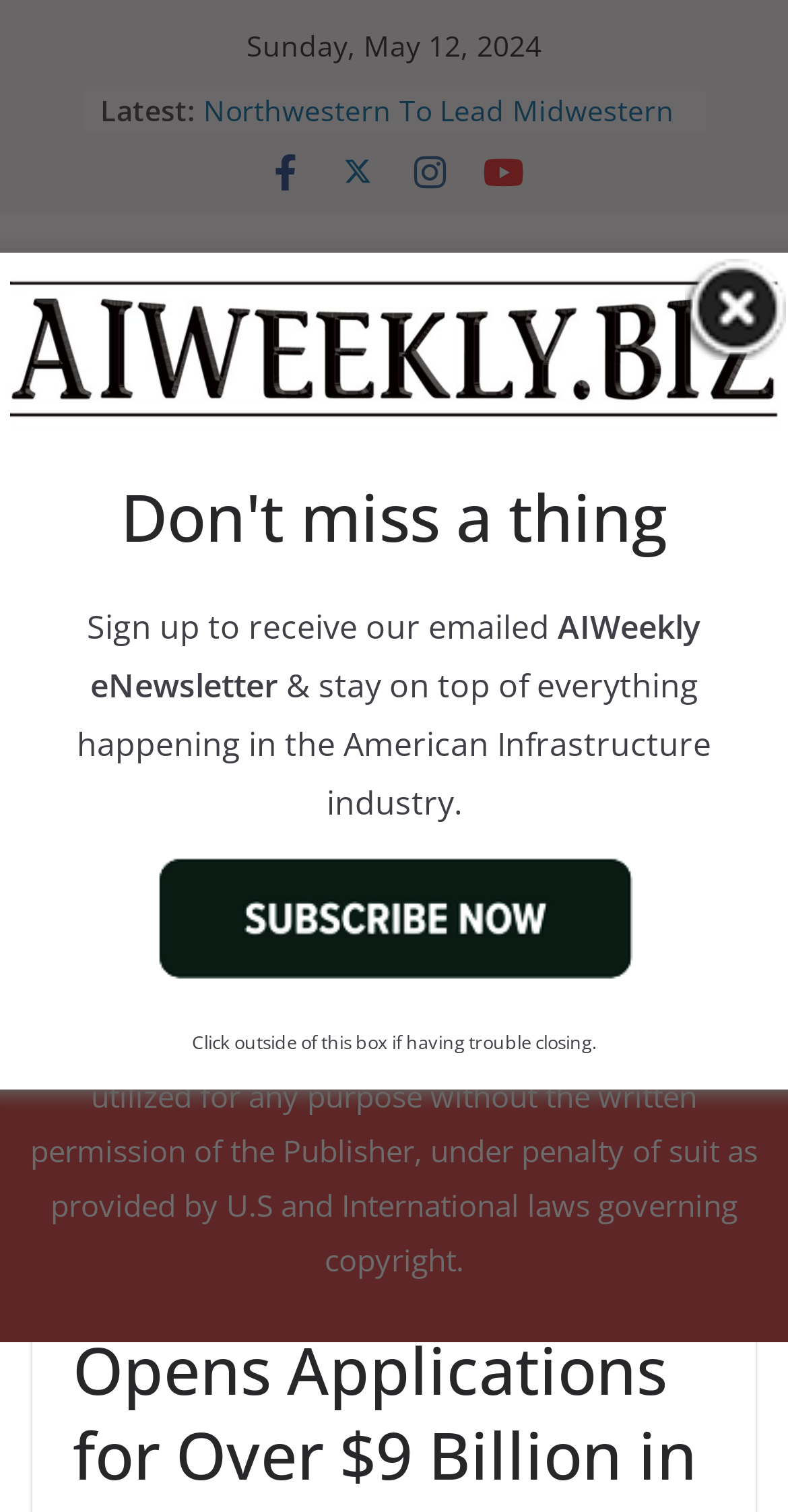Predict the bounding box of the UI element that fits this description: "Lord Jesus Christ".

None